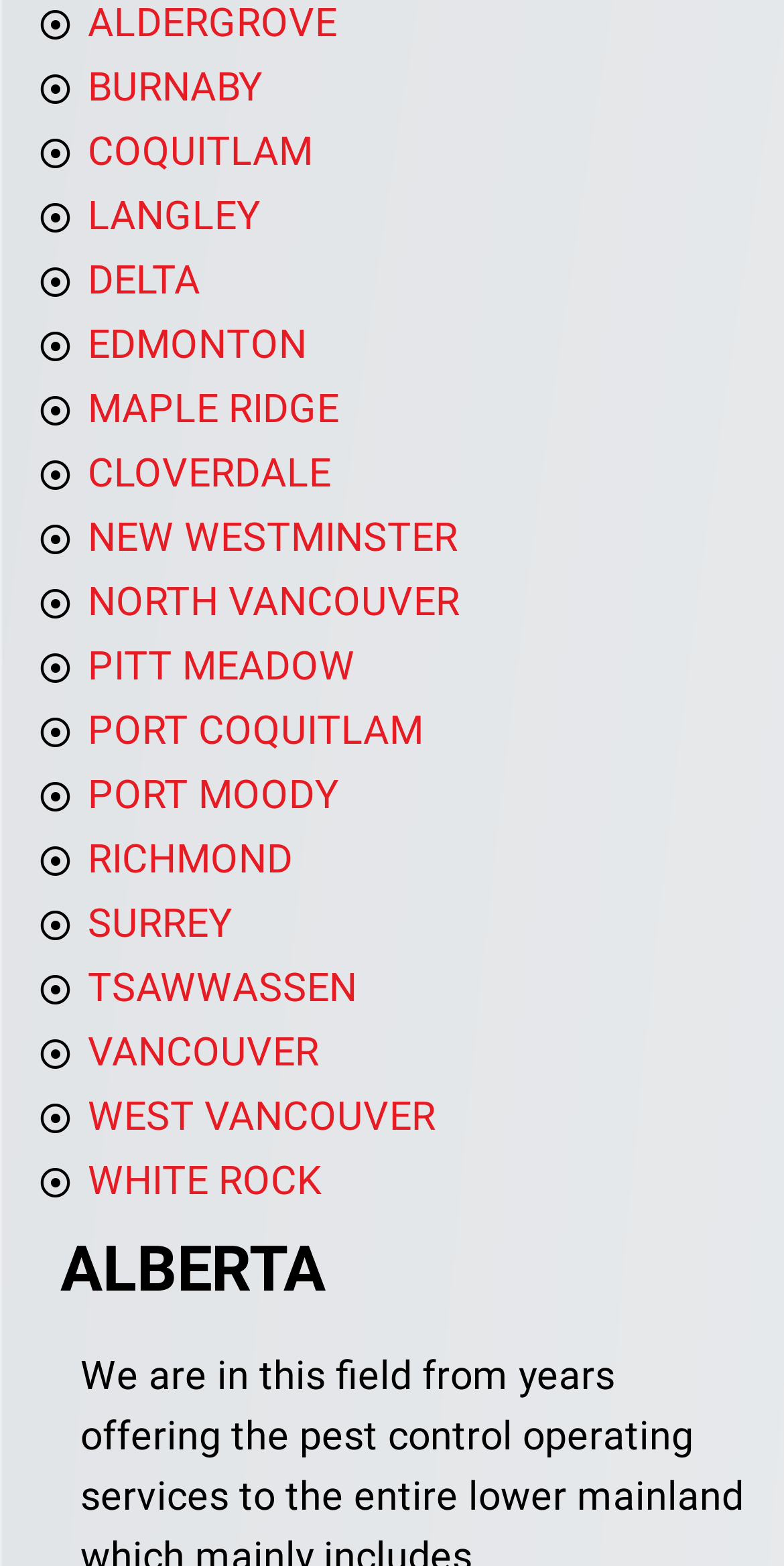Determine the bounding box coordinates for the element that should be clicked to follow this instruction: "explore ALBERTA". The coordinates should be given as four float numbers between 0 and 1, in the format [left, top, right, bottom].

[0.077, 0.789, 0.923, 0.835]